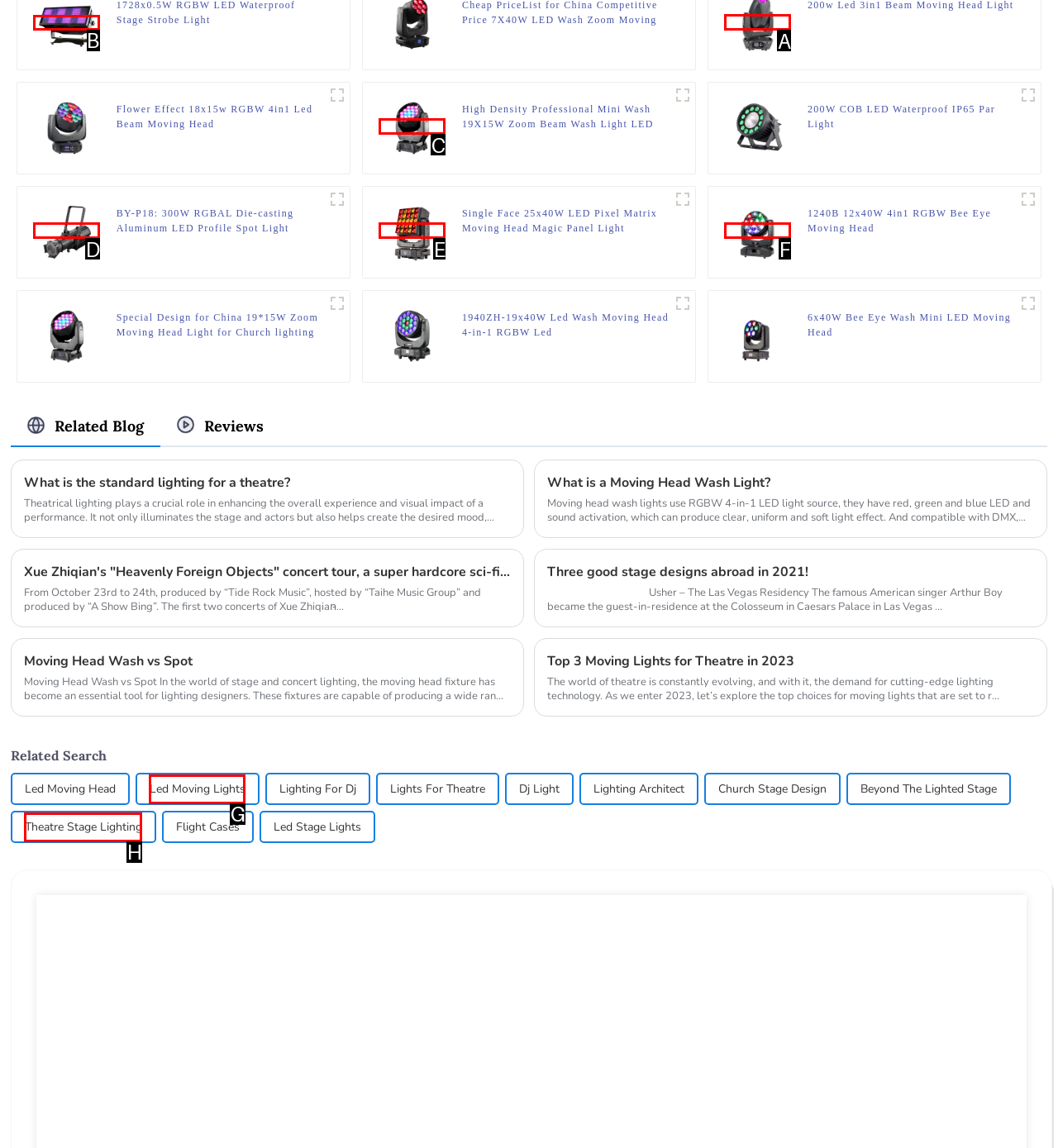Identify the correct UI element to click for this instruction: Click the 'stage strobe light' link
Respond with the appropriate option's letter from the provided choices directly.

B